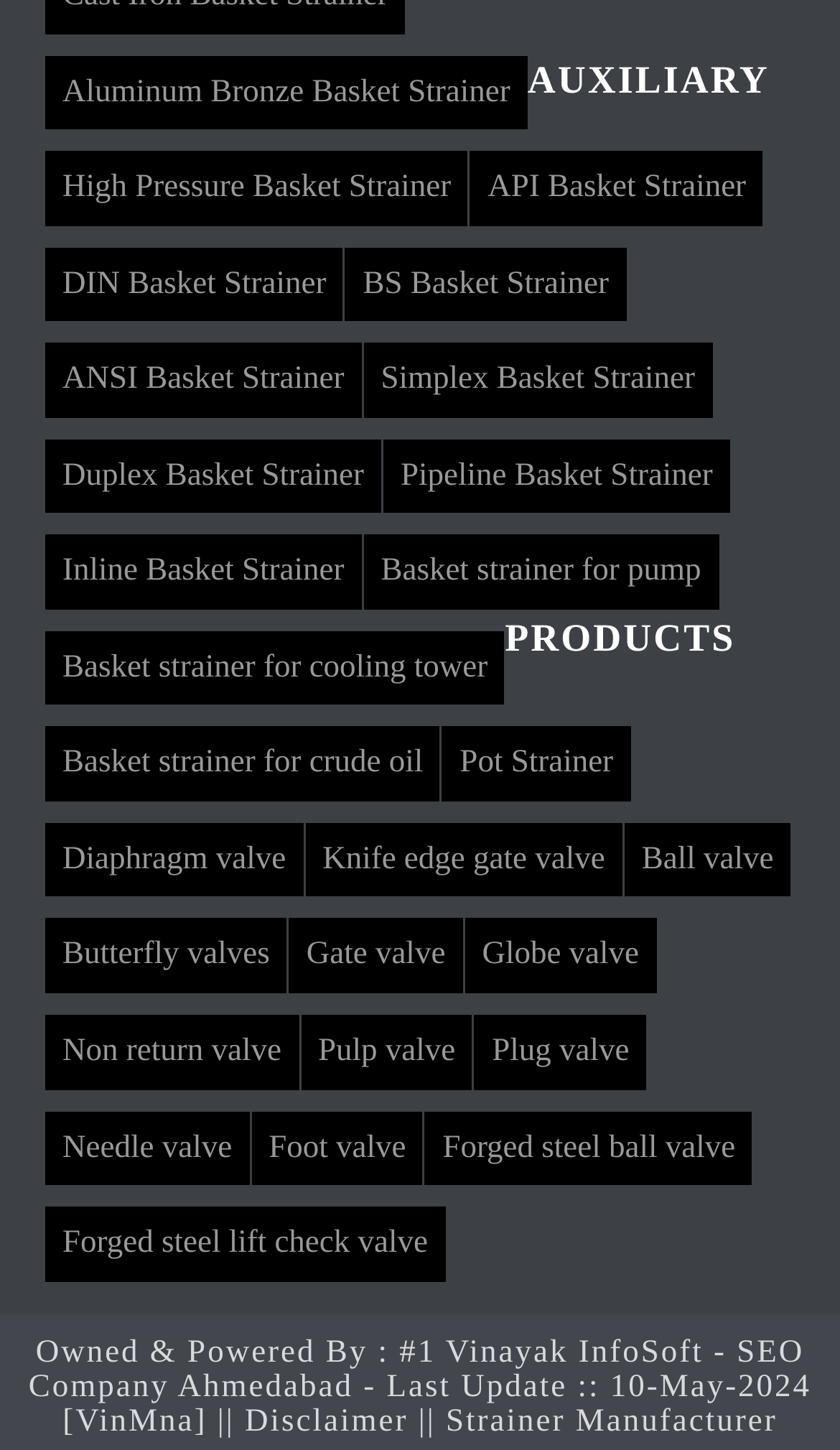What is the last updated date of the webpage?
Using the visual information, reply with a single word or short phrase.

10-May-2024